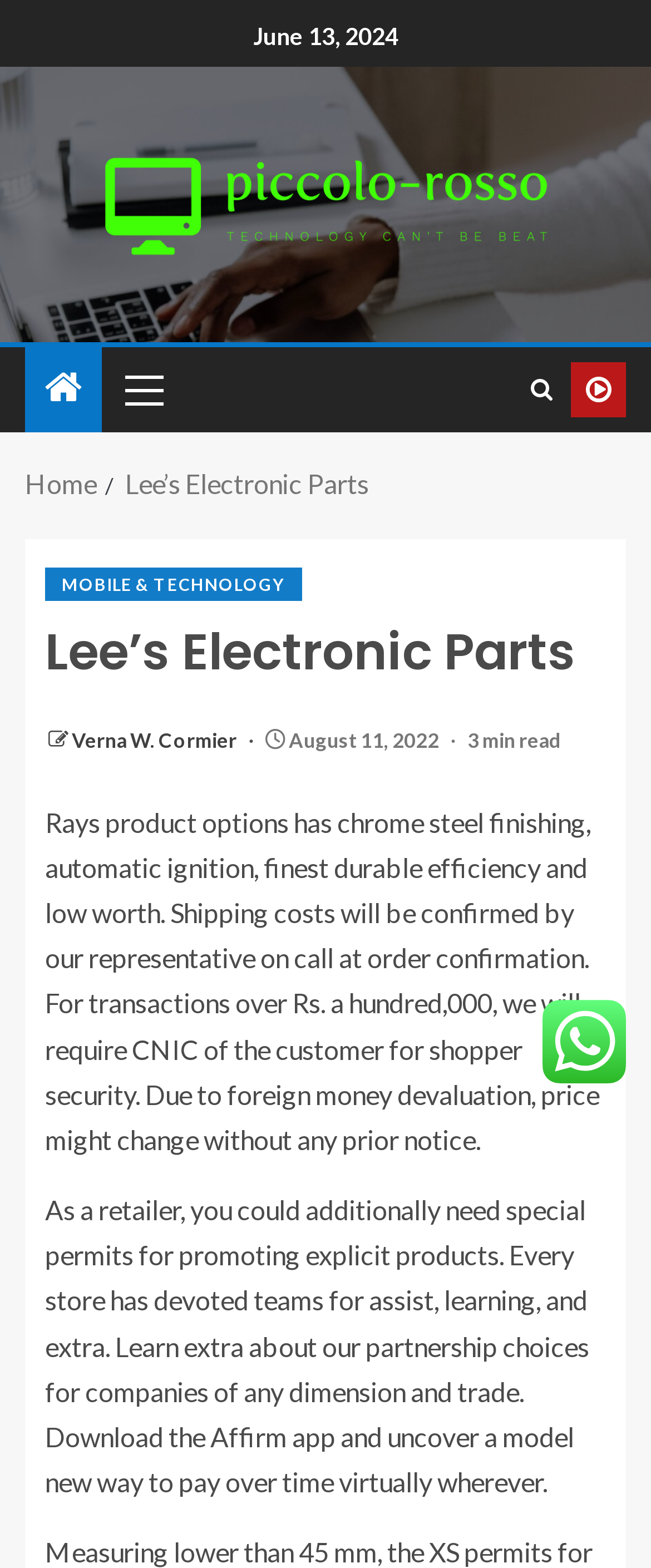Please indicate the bounding box coordinates of the element's region to be clicked to achieve the instruction: "Click the piccolo-rosso link". Provide the coordinates as four float numbers between 0 and 1, i.e., [left, top, right, bottom].

[0.038, 0.118, 0.962, 0.138]